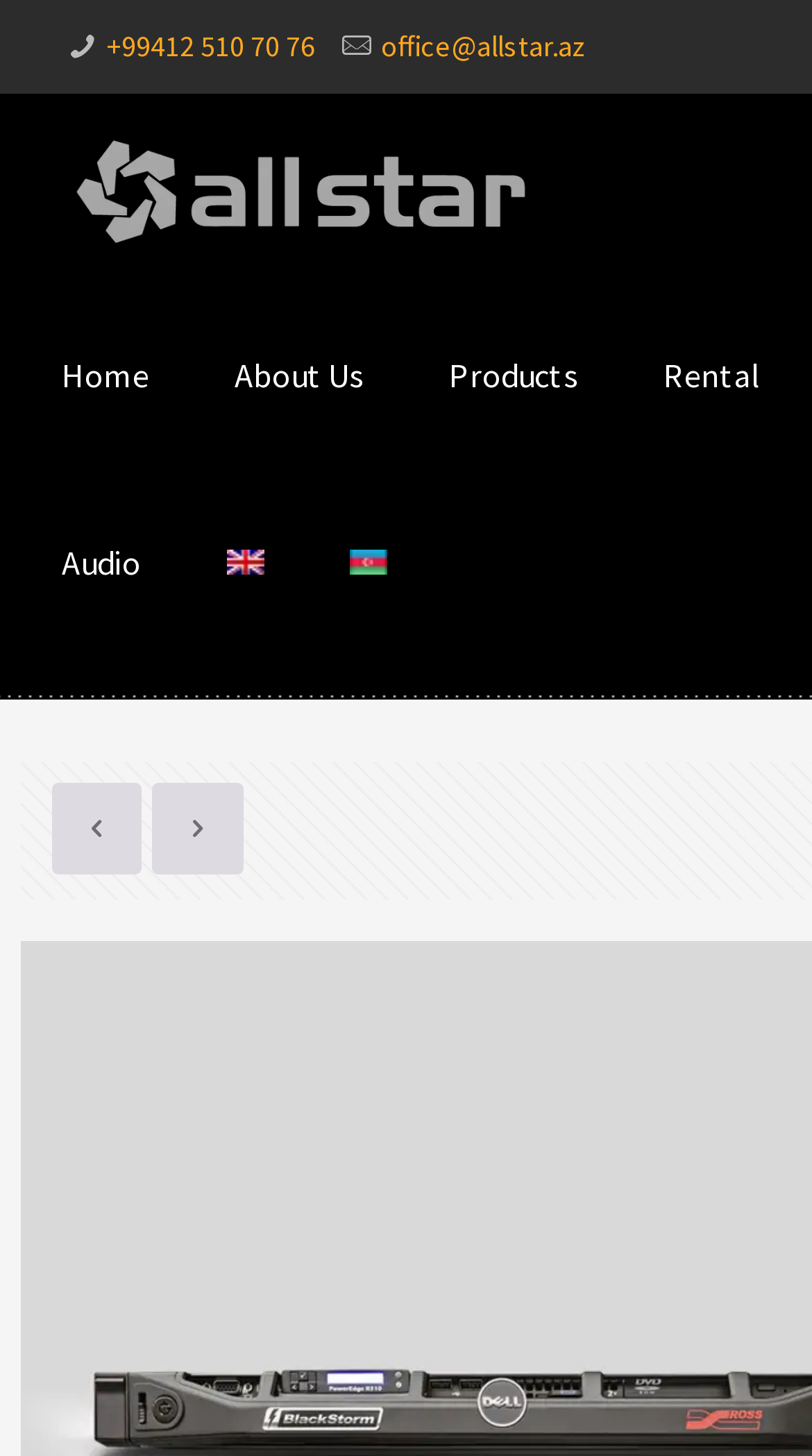Answer this question in one word or a short phrase: How many language options are available?

2